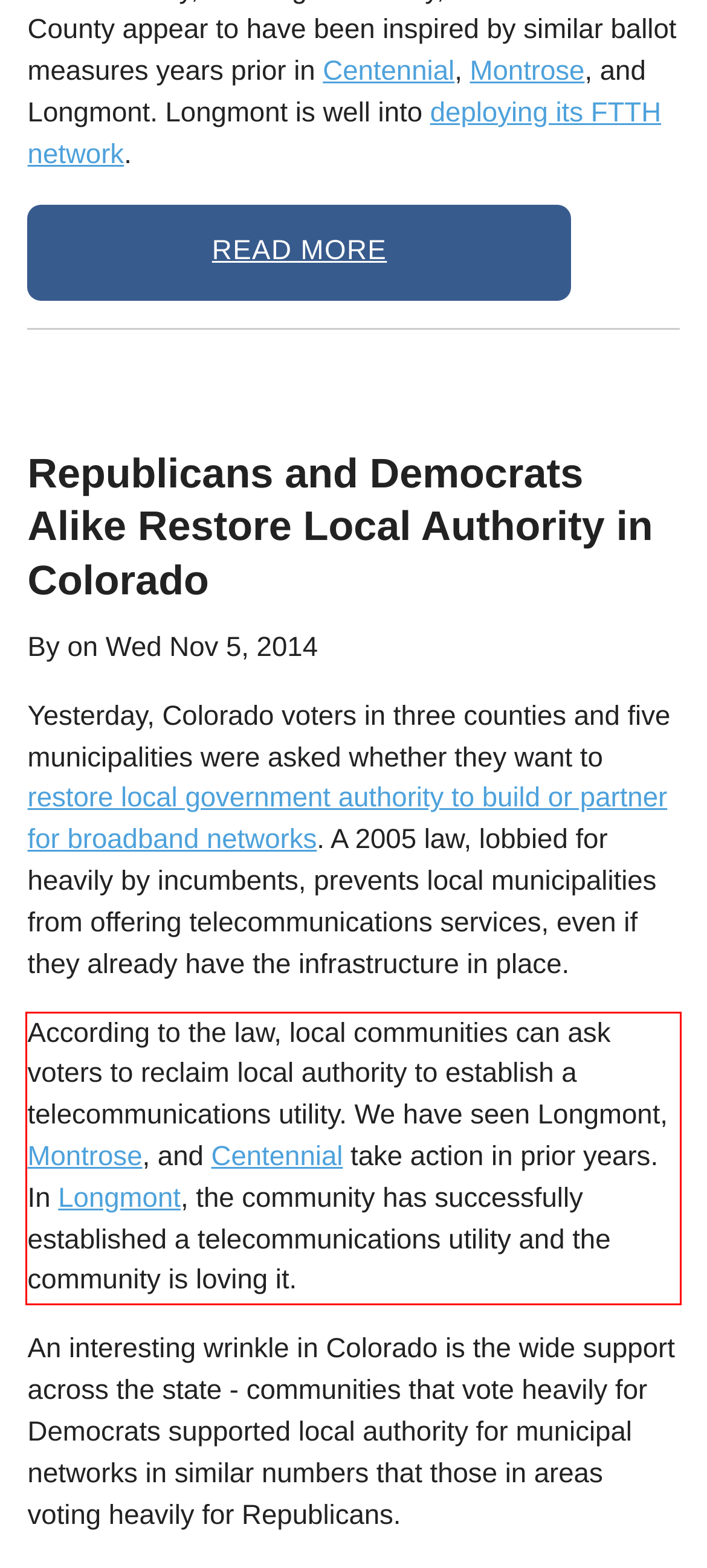Please extract the text content within the red bounding box on the webpage screenshot using OCR.

According to the law, local communities can ask voters to reclaim local authority to establish a telecommunications utility. We have seen Longmont, Montrose, and Centennial take action in prior years. In Longmont, the community has successfully established a telecommunications utility and the community is loving it.